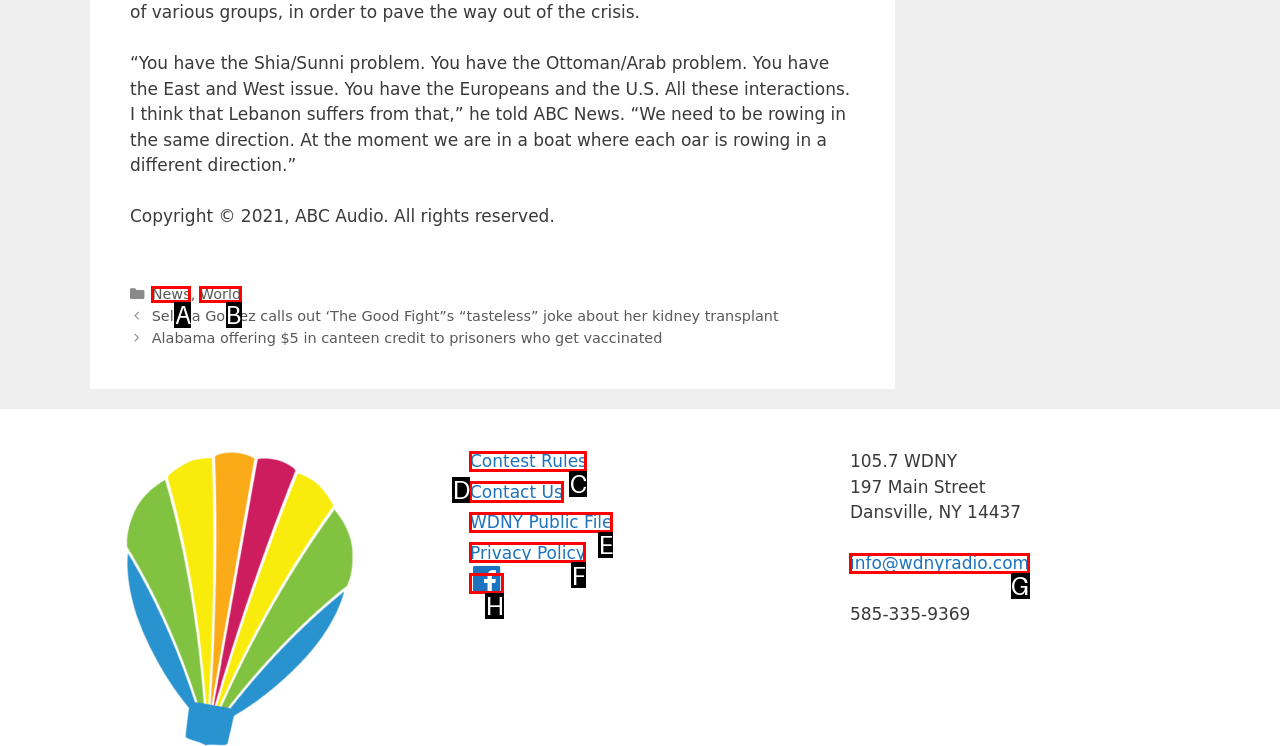Choose the letter of the option you need to click to Click on 'Contact Us'. Answer with the letter only.

D